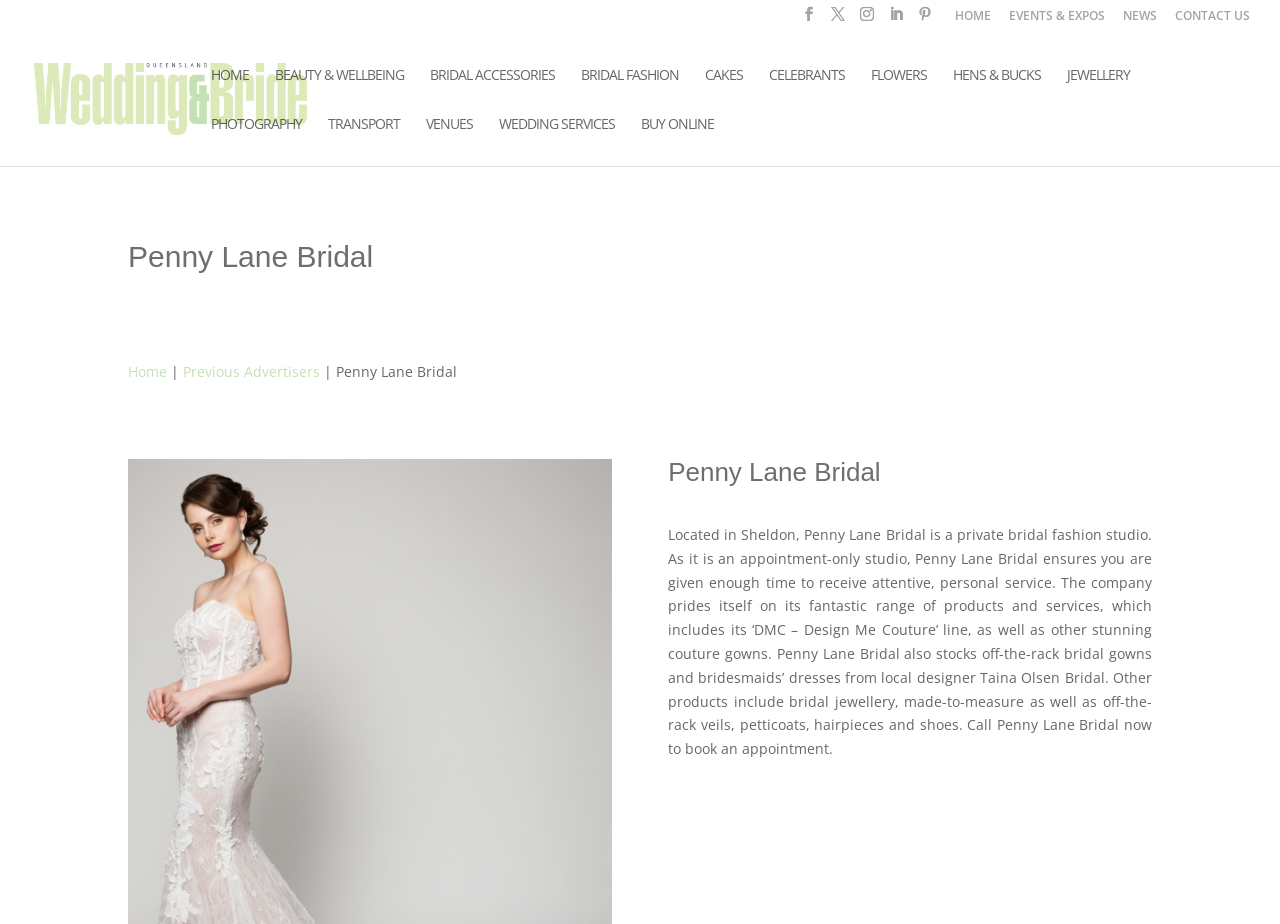Please identify the bounding box coordinates of the element that needs to be clicked to perform the following instruction: "Go to the support page".

None